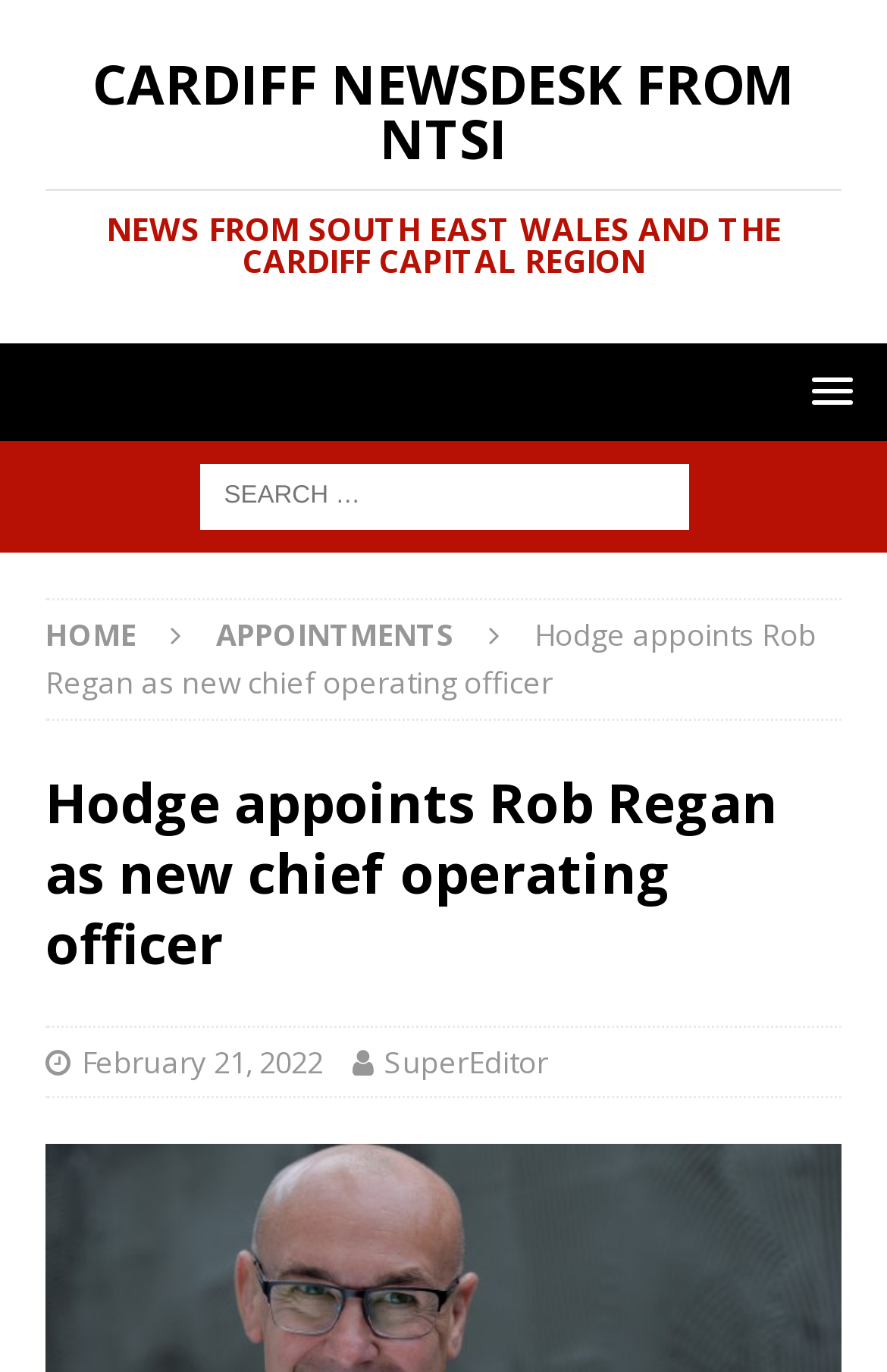How many navigation links are there at the top of the page?
Utilize the information in the image to give a detailed answer to the question.

I found the answer by looking at the link elements at the top of the page. There are two link elements, one that says 'HOME' and another that says 'APPOINTMENTS'. These links appear to be navigation links, and there are two of them.